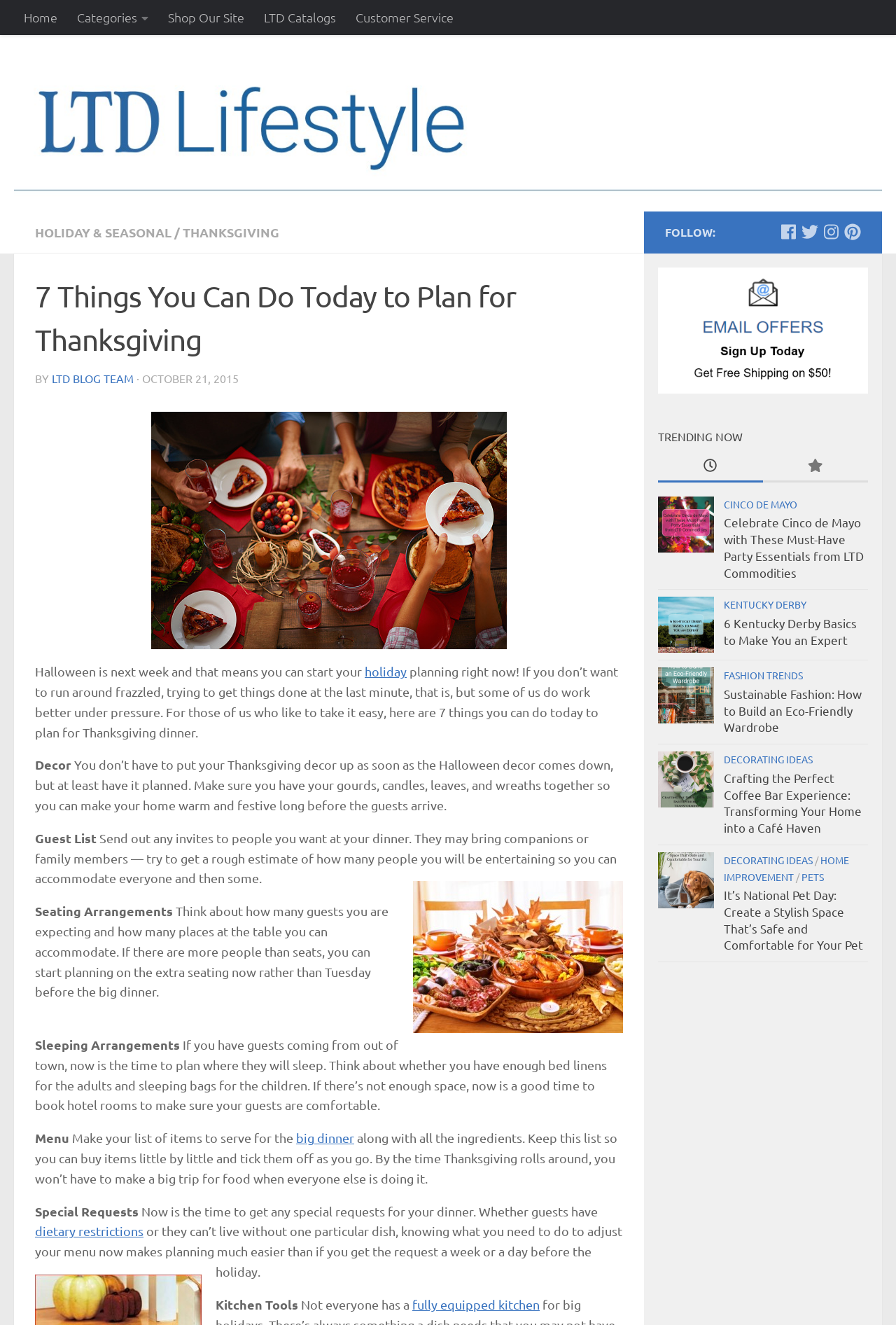How many social media platforms can you follow LTD Commodities on?
Please use the image to provide an in-depth answer to the question.

I counted the number of social media platforms by looking at the 'FOLLOW:' section at the bottom of the webpage, which shows links to Facebook, Twitter, Instagram, and Pinterest.